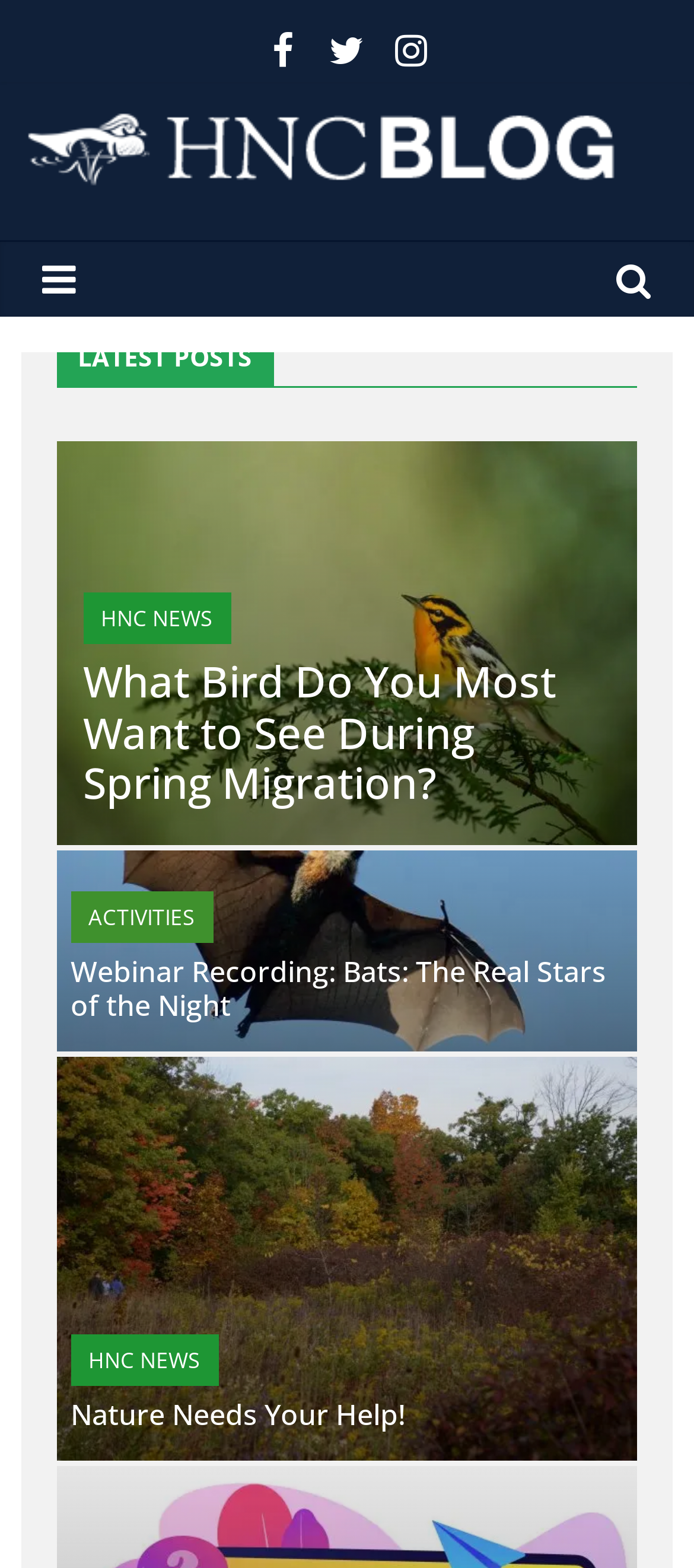How many posts are displayed on the webpage?
Refer to the image and give a detailed response to the question.

I counted the number of headings that start with a question or a title, which are 'What Bird Do You Most Want to See During Spring Migration?', 'Webinar Recording: Bats: The Real Stars of the Night', and 'Nature Needs Your Help!'. There are 5 such headings, indicating 5 posts displayed on the webpage.